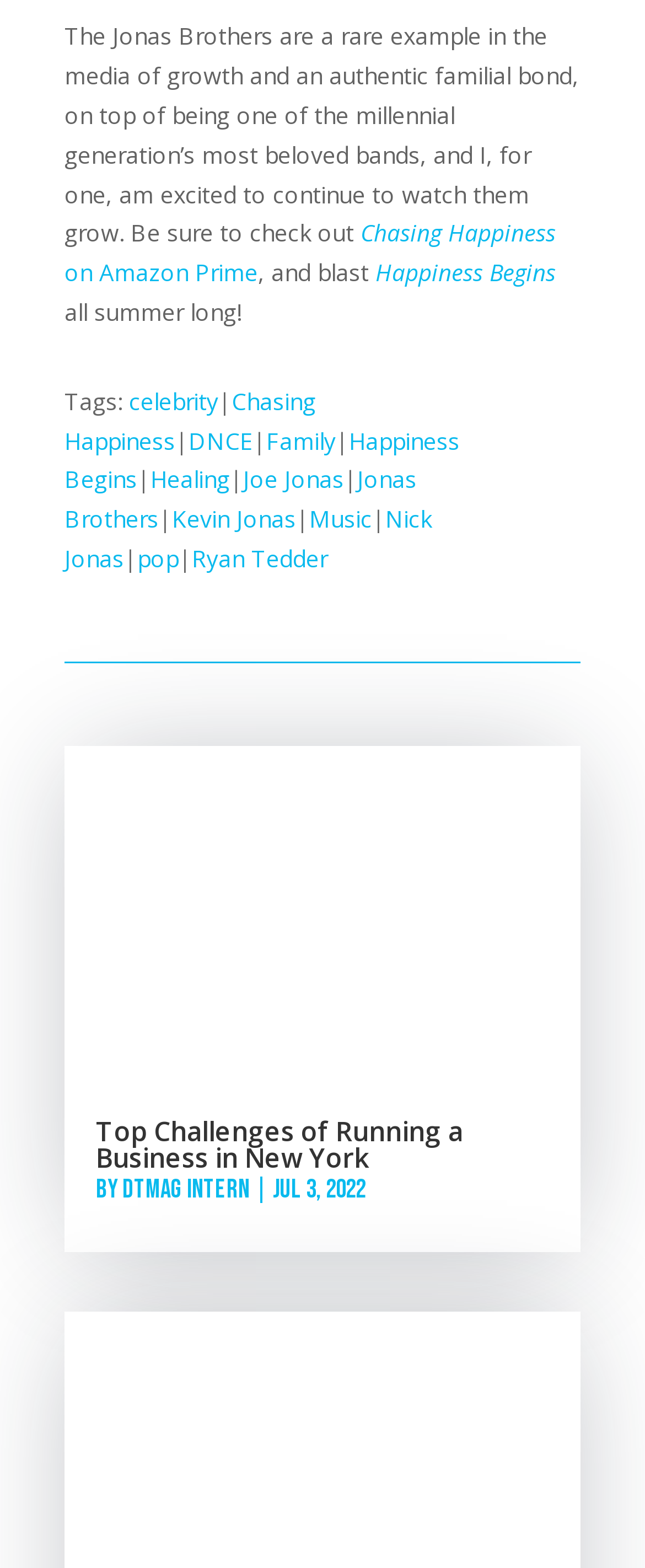Pinpoint the bounding box coordinates of the clickable area needed to execute the instruction: "Click on the link to watch 'Chasing Happiness'". The coordinates should be specified as four float numbers between 0 and 1, i.e., [left, top, right, bottom].

[0.559, 0.139, 0.862, 0.159]